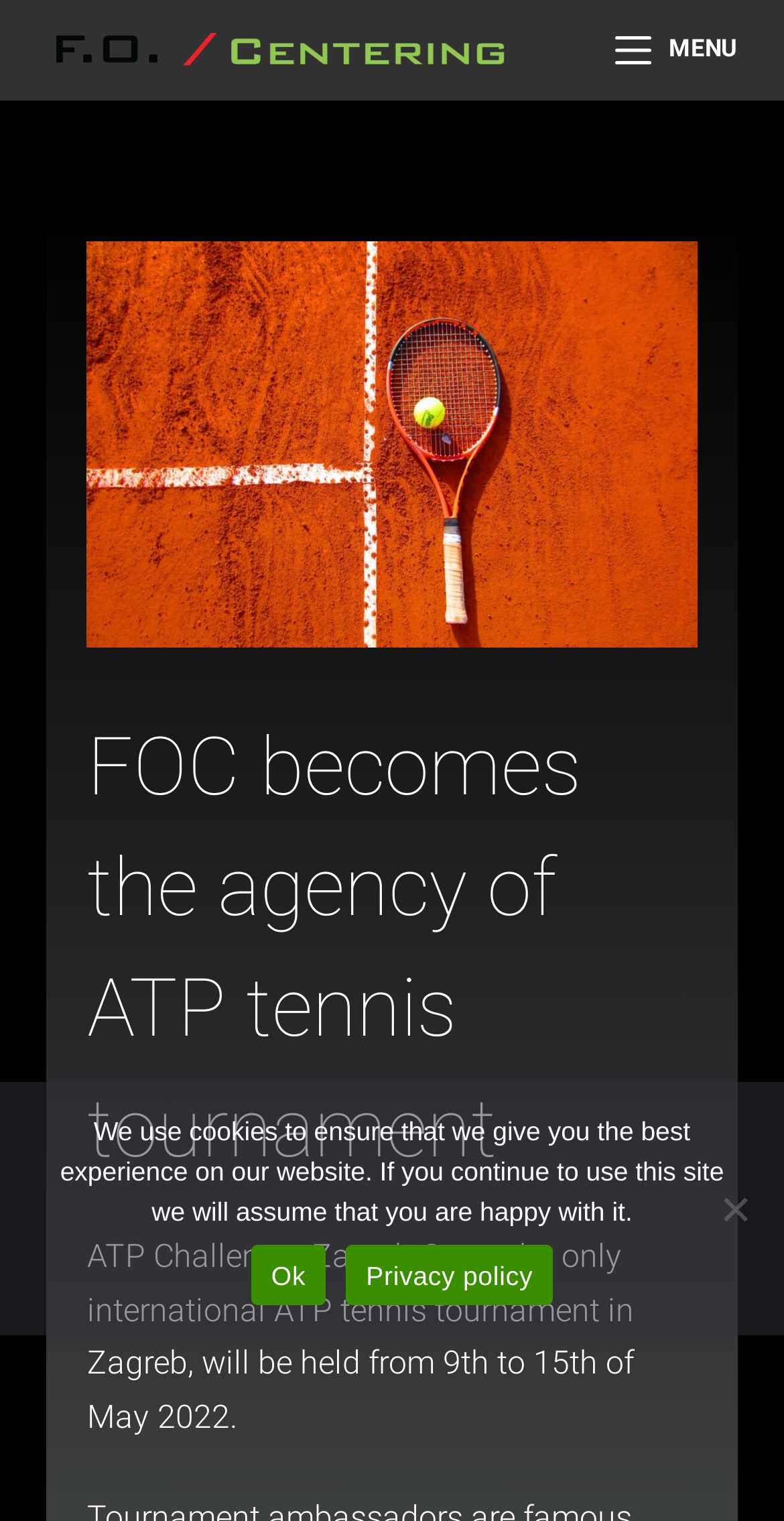Generate a comprehensive description of the contents of the webpage.

The webpage is about the ATP Challenger Zagreb Open tennis tournament. At the top left, there is a link to skip to the content. Next to it, there is a link to the website's homepage, "F.O. Centering", accompanied by an image of the same name. On the top right, there is a button to open an off-canvas menu, labeled "MENU".

Below the top section, there is a large figure that spans most of the width of the page. Above the figure, there is a header section with a heading that reads "FOC becomes the agency of ATP tennis tournament". Below the header, there is a paragraph of text that describes the ATP Challenger Zagreb Open, stating that it is the only international ATP tennis tournament in Zagreb and will be held from May 9th to 15th, 2022.

At the bottom of the page, there is a cookie notice dialog box that is not currently in focus. The dialog box contains a message about the website's use of cookies, with links to "Ok" and "Privacy policy" buttons, as well as a "No" button.